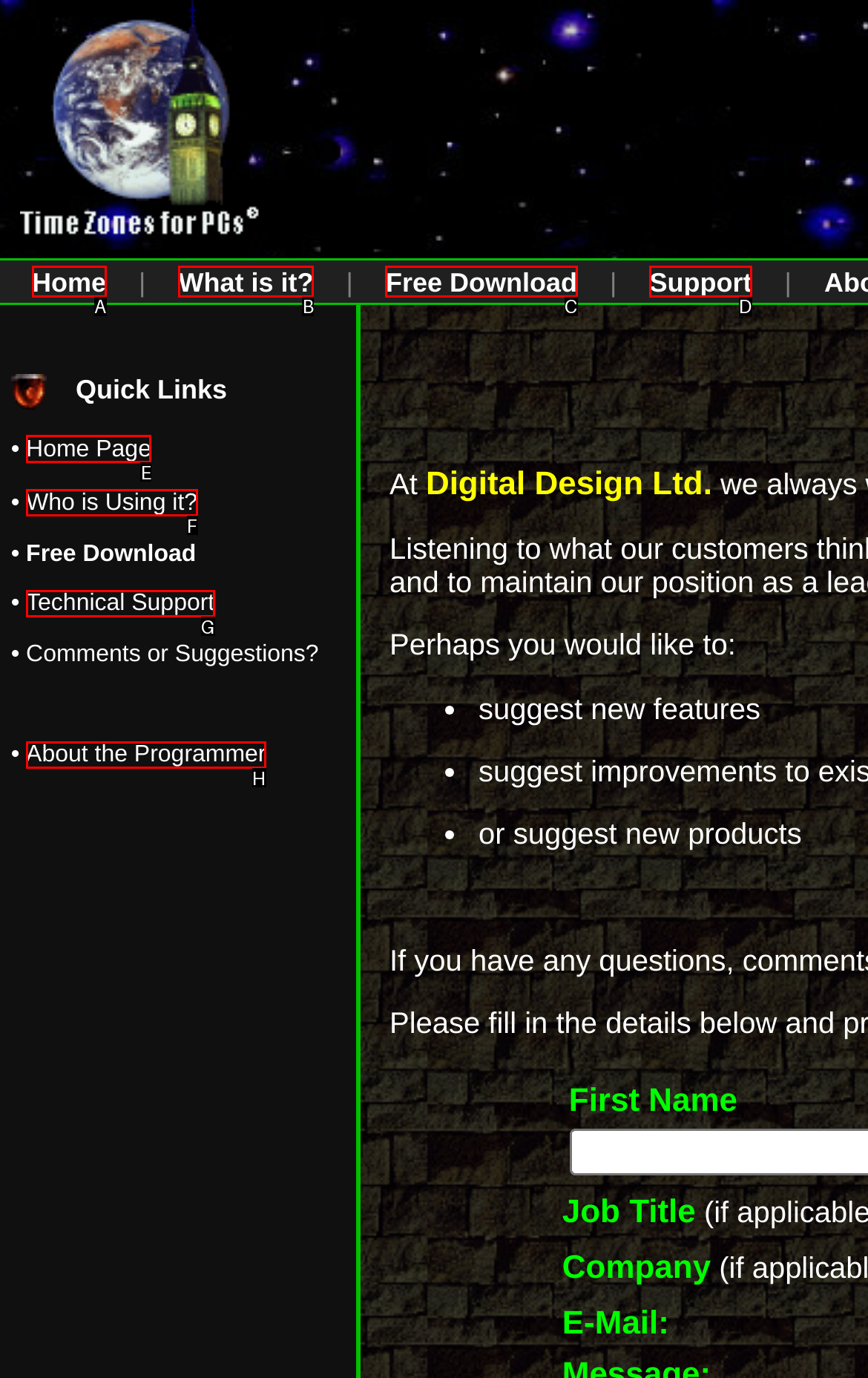Based on the choices marked in the screenshot, which letter represents the correct UI element to perform the task: Click the Home Page link?

E